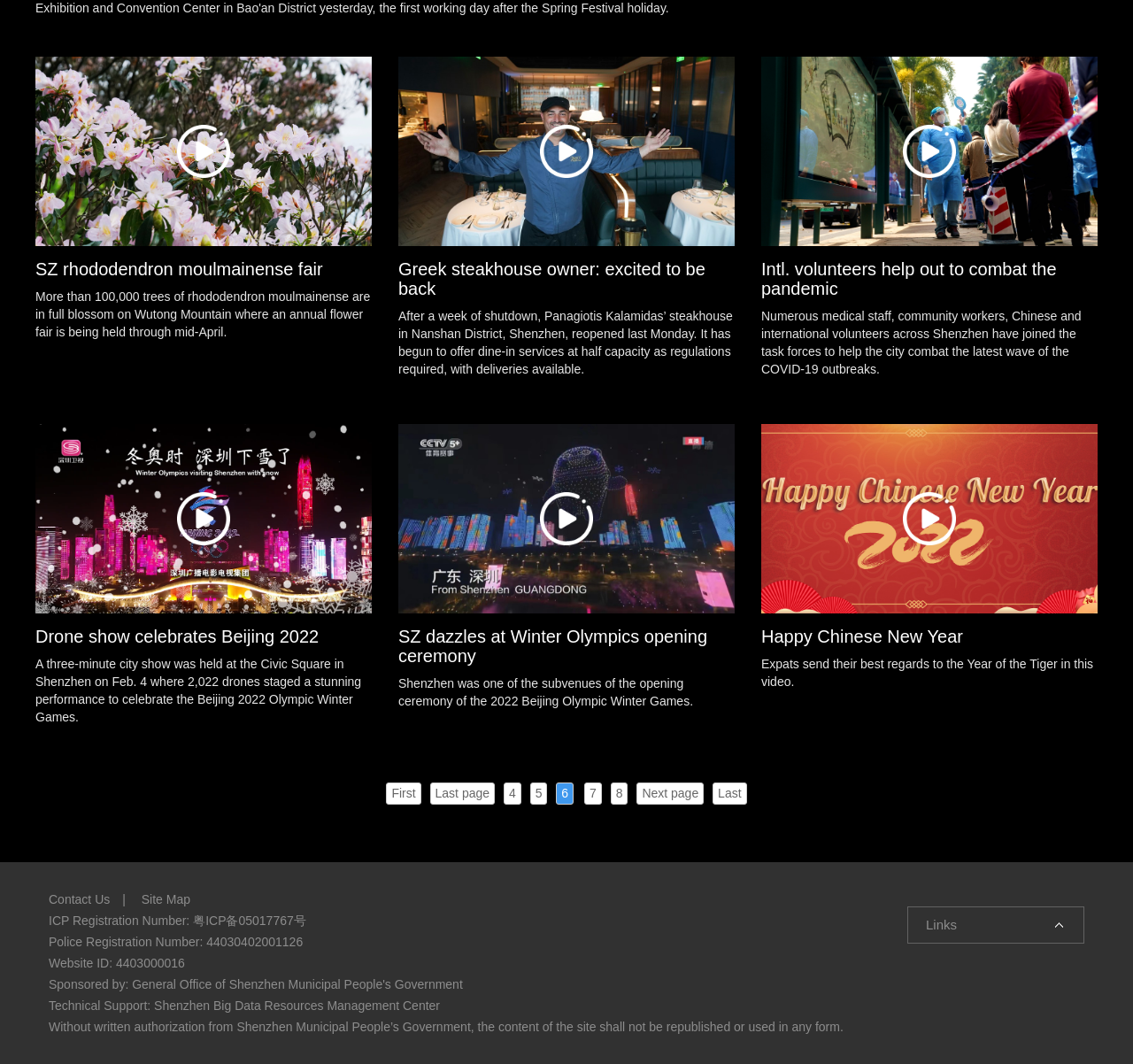Use the details in the image to answer the question thoroughly: 
How many images are in the second news article?

The second news article has two images, which can be identified by their bounding box coordinates. The first image has coordinates [0.352, 0.054, 0.648, 0.232] and the second image has coordinates [0.477, 0.118, 0.523, 0.168].